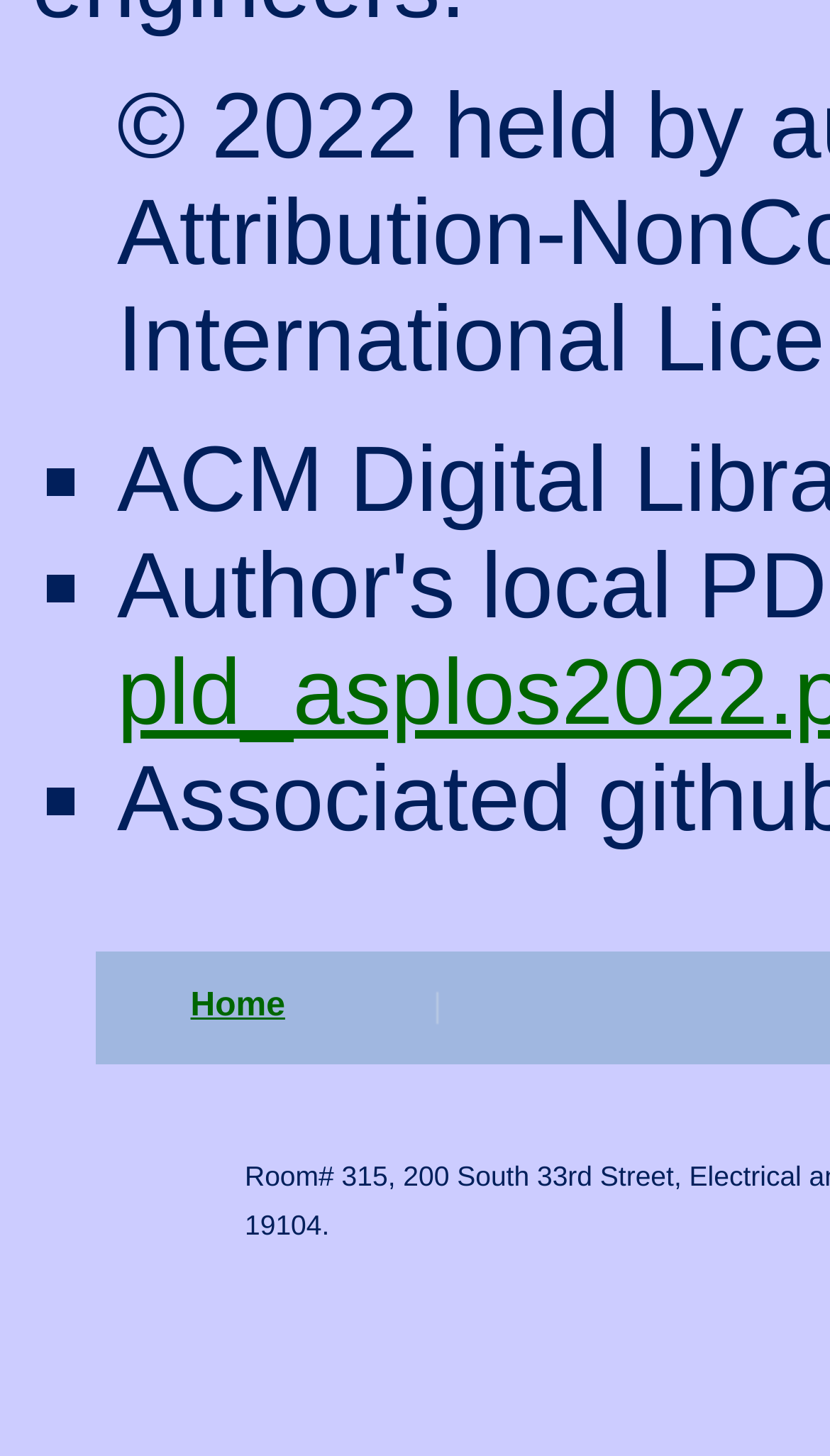What is the text of the first link?
Please interpret the details in the image and answer the question thoroughly.

I looked at the layout of the webpage and found a link element with the text 'Home'. This link is located within a table cell and has a corresponding image element next to it.